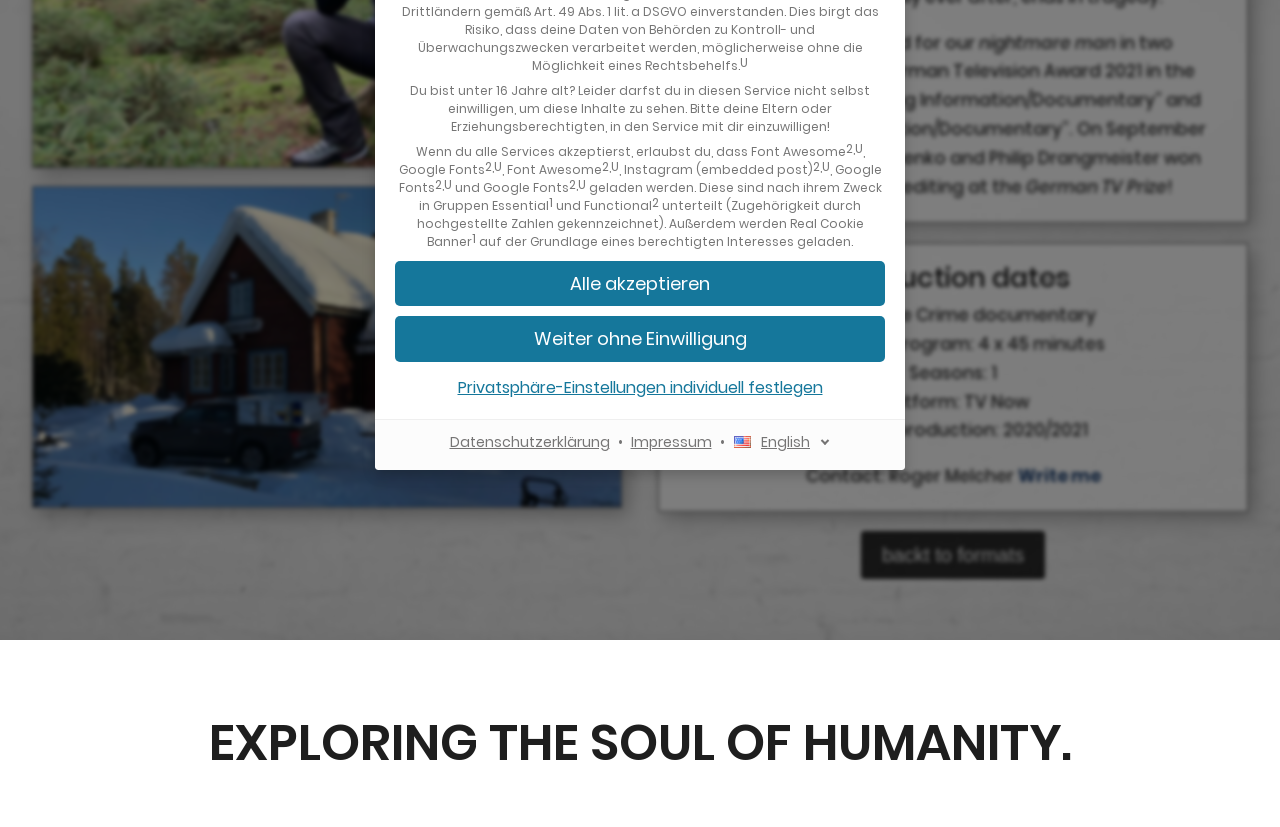Locate the bounding box coordinates of the UI element described by: "title="Julia"". The bounding box coordinates should consist of four float numbers between 0 and 1, i.e., [left, top, right, bottom].

[0.025, 0.18, 0.486, 0.209]